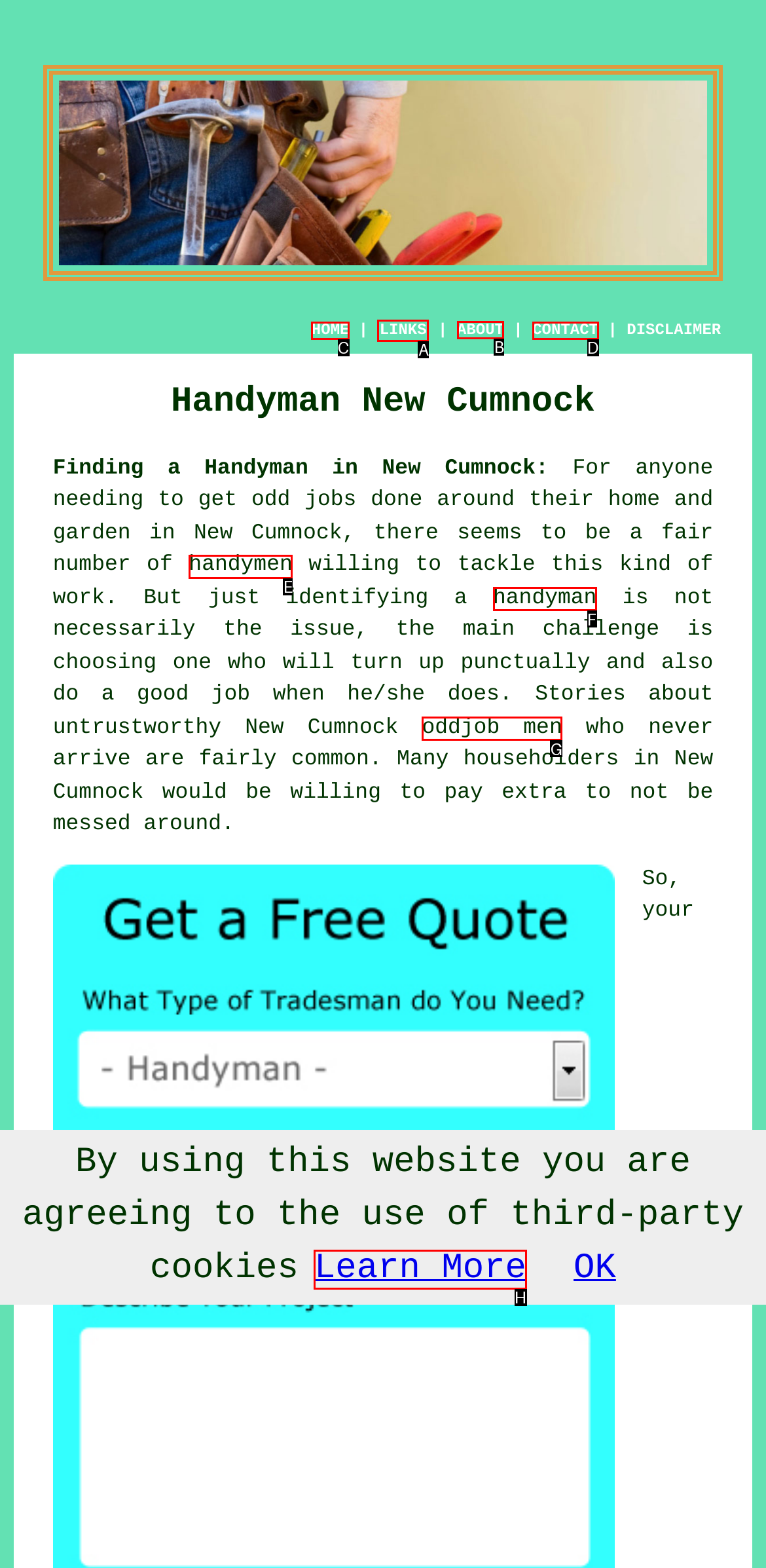Which lettered option should be clicked to achieve the task: Click the ABOUT link? Choose from the given choices.

B